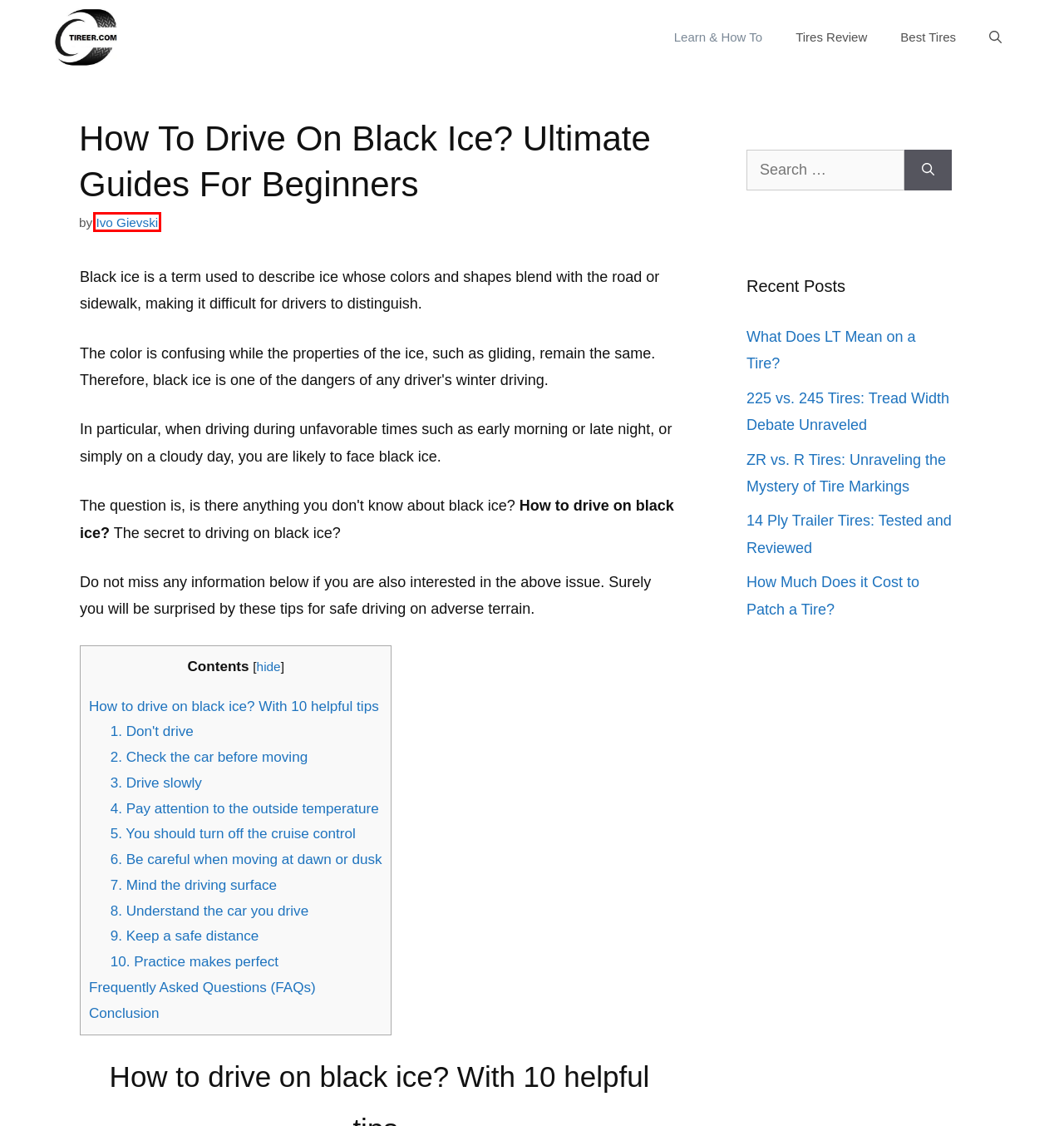You are given a screenshot of a webpage within which there is a red rectangle bounding box. Please choose the best webpage description that matches the new webpage after clicking the selected element in the bounding box. Here are the options:
A. What Does LT Mean on a Tire? - Tireer
B. About Ivo Gievski - Tireer
C. How Much Does it Cost to Patch a Tire? - Tireer
D. Tireer - When The Rubber Hits The Road
E. 225 vs. 245 Tires: Tread Width Debate Unraveled - Tireer
F. Tips and Tricks - Tireer.com
G. ZR vs. R Tires: Unraveling the Mystery of Tire Markings
H. Best Tires Archives - Tireer

B